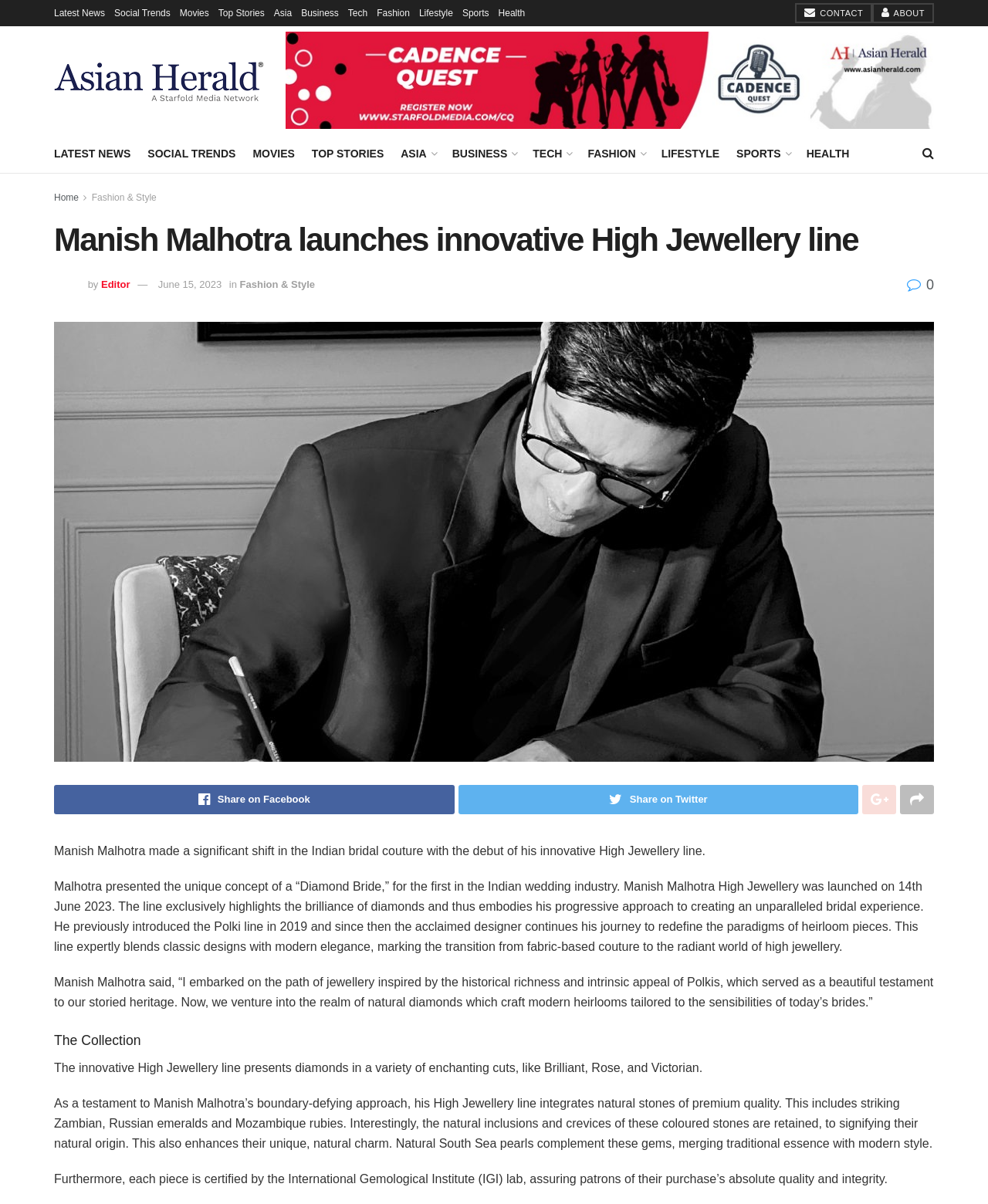What type of stones are used in the High Jewellery line?
Can you offer a detailed and complete answer to this question?

The High Jewellery line presents diamonds in a variety of enchanting cuts, and also integrates natural stones of premium quality, including striking Zambian, Russian emeralds, Mozambique rubies, and natural South Sea pearls, as mentioned in the article.